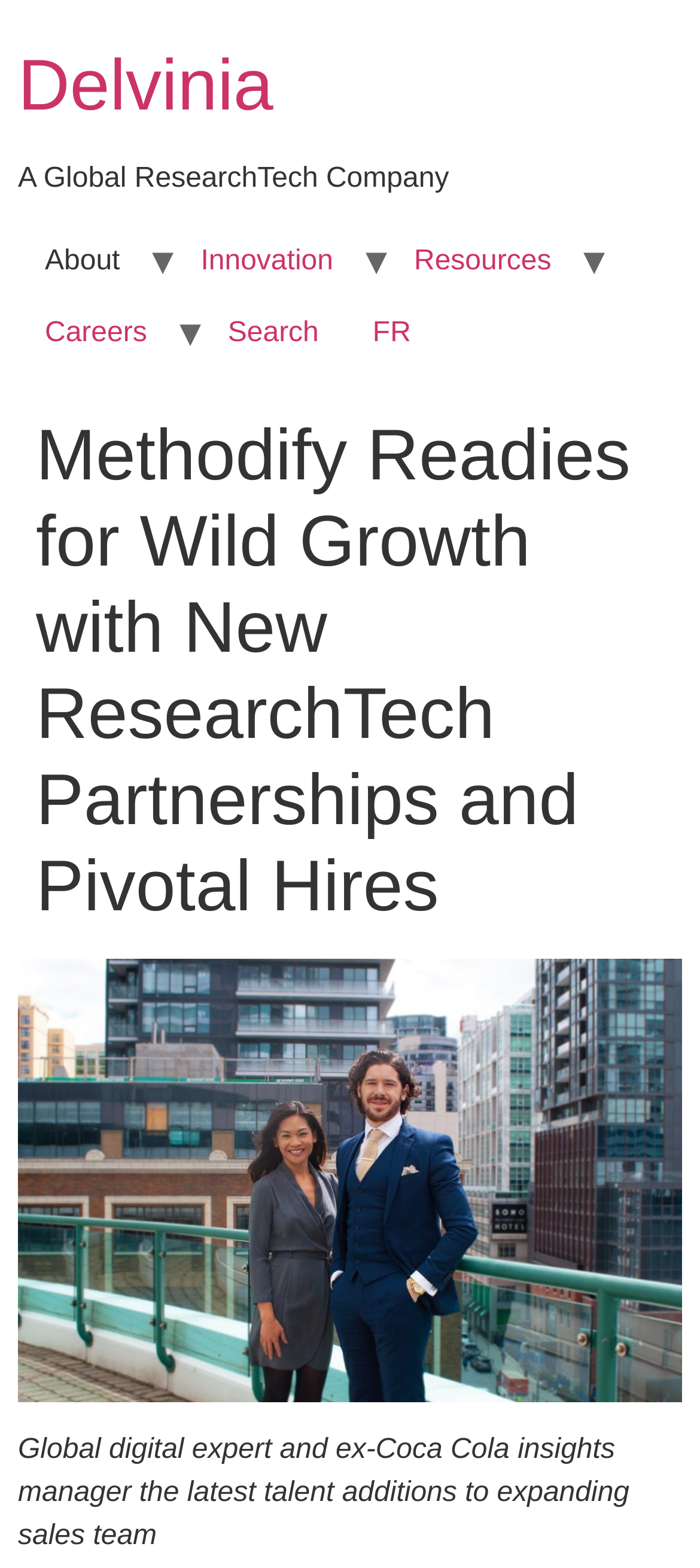Provide the bounding box coordinates, formatted as (top-left x, top-left y, bottom-right x, bottom-right y), with all values being floating point numbers between 0 and 1. Identify the bounding box of the UI element that matches the description: FR

[0.494, 0.191, 0.625, 0.236]